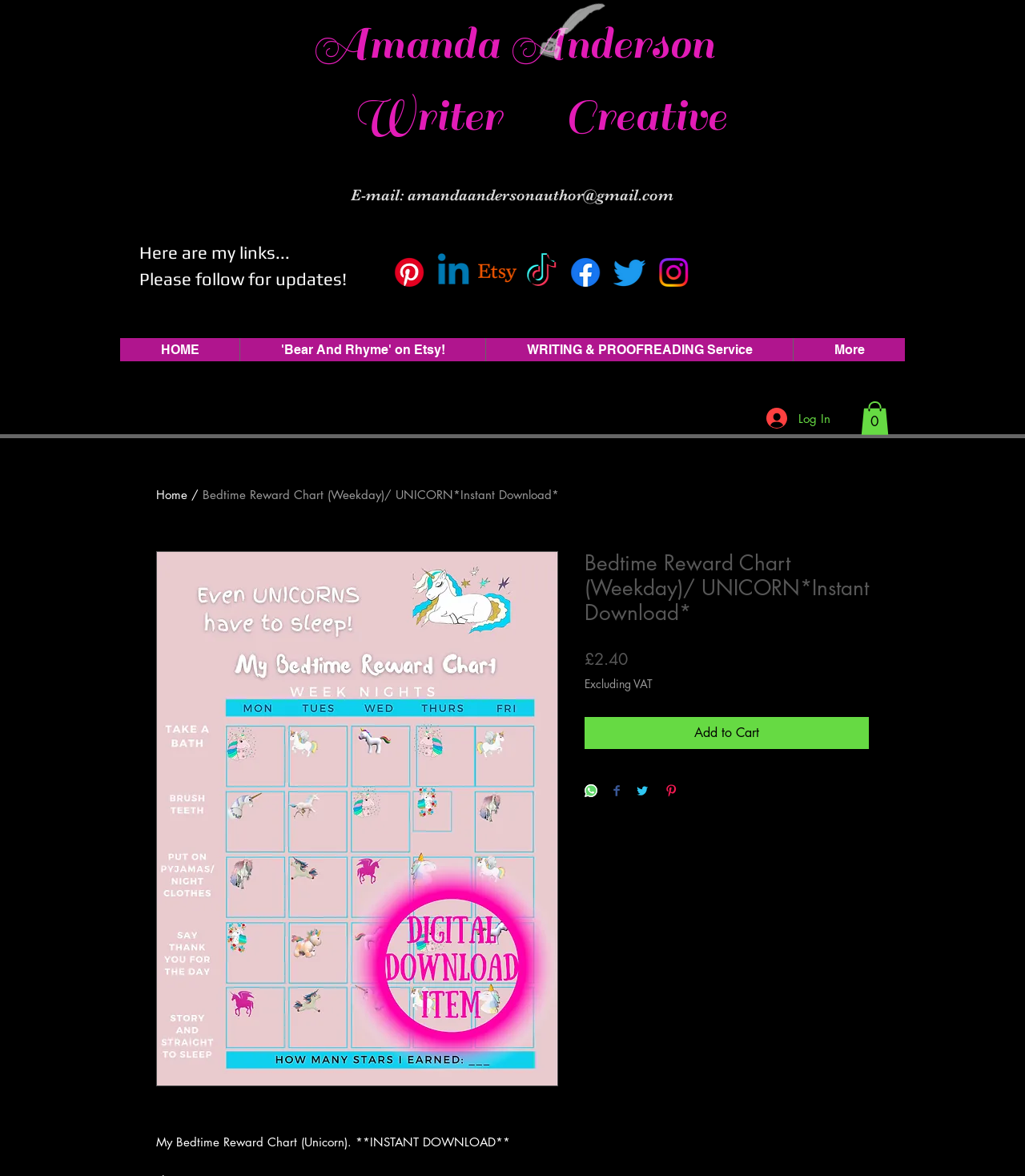Pinpoint the bounding box coordinates of the clickable element needed to complete the instruction: "Leave a Reply". The coordinates should be provided as four float numbers between 0 and 1: [left, top, right, bottom].

None